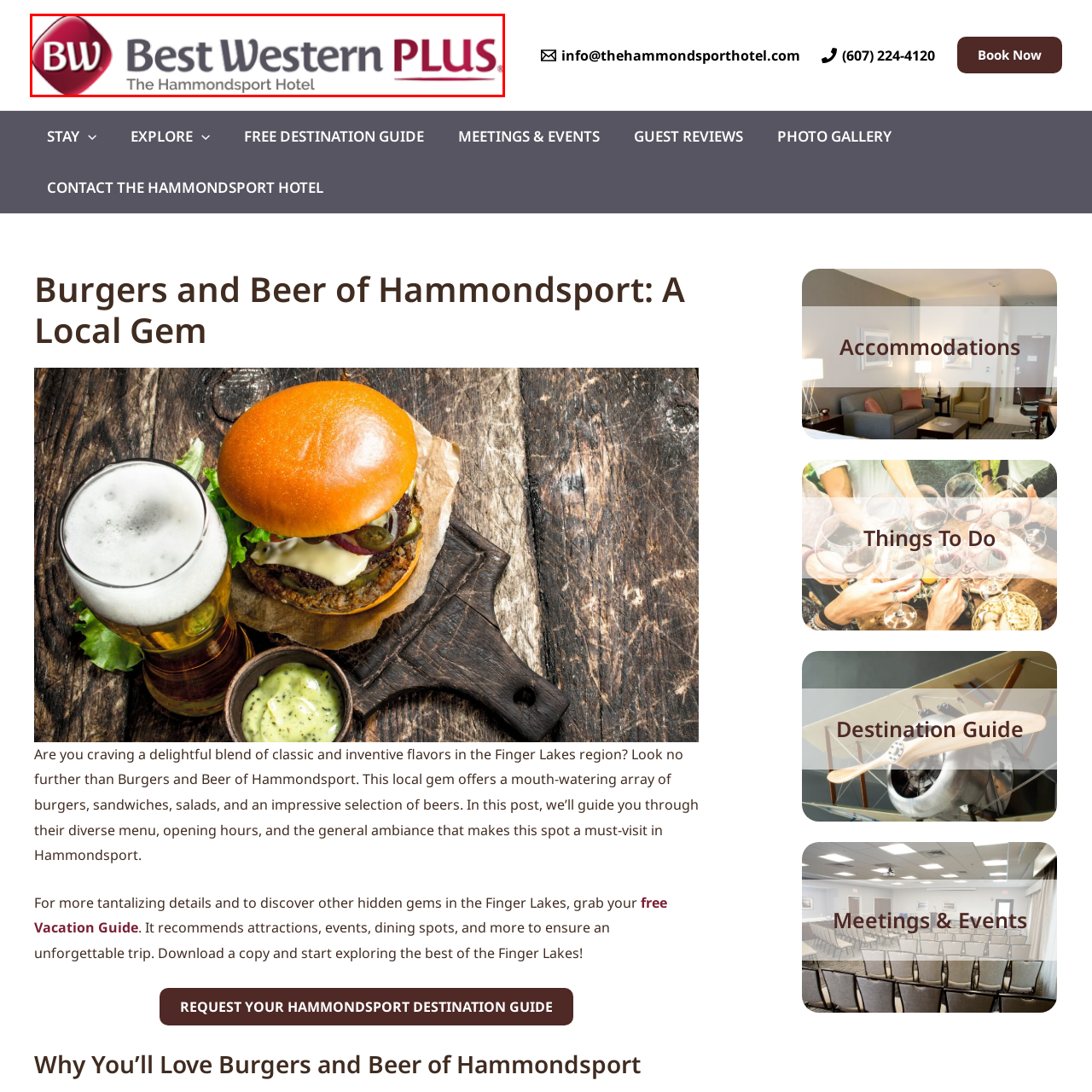Describe in detail the contents of the image highlighted within the red box.

This image features the logo of the Best Western PLUS brand, specifically representing The Hammondsport Hotel. The logo consists of a bold red and gray color scheme, with the letters "BW" stylized within a red oval, accompanied by the text "Best Western PLUS" in a modern font. Below, it includes the tagline "The Hammondsport Hotel," emphasizing the hotel's affiliation with the Best Western brand, known for quality and hospitality. This logo signifies comfort and reliability for travelers seeking accommodations in Hammondsport, NY.